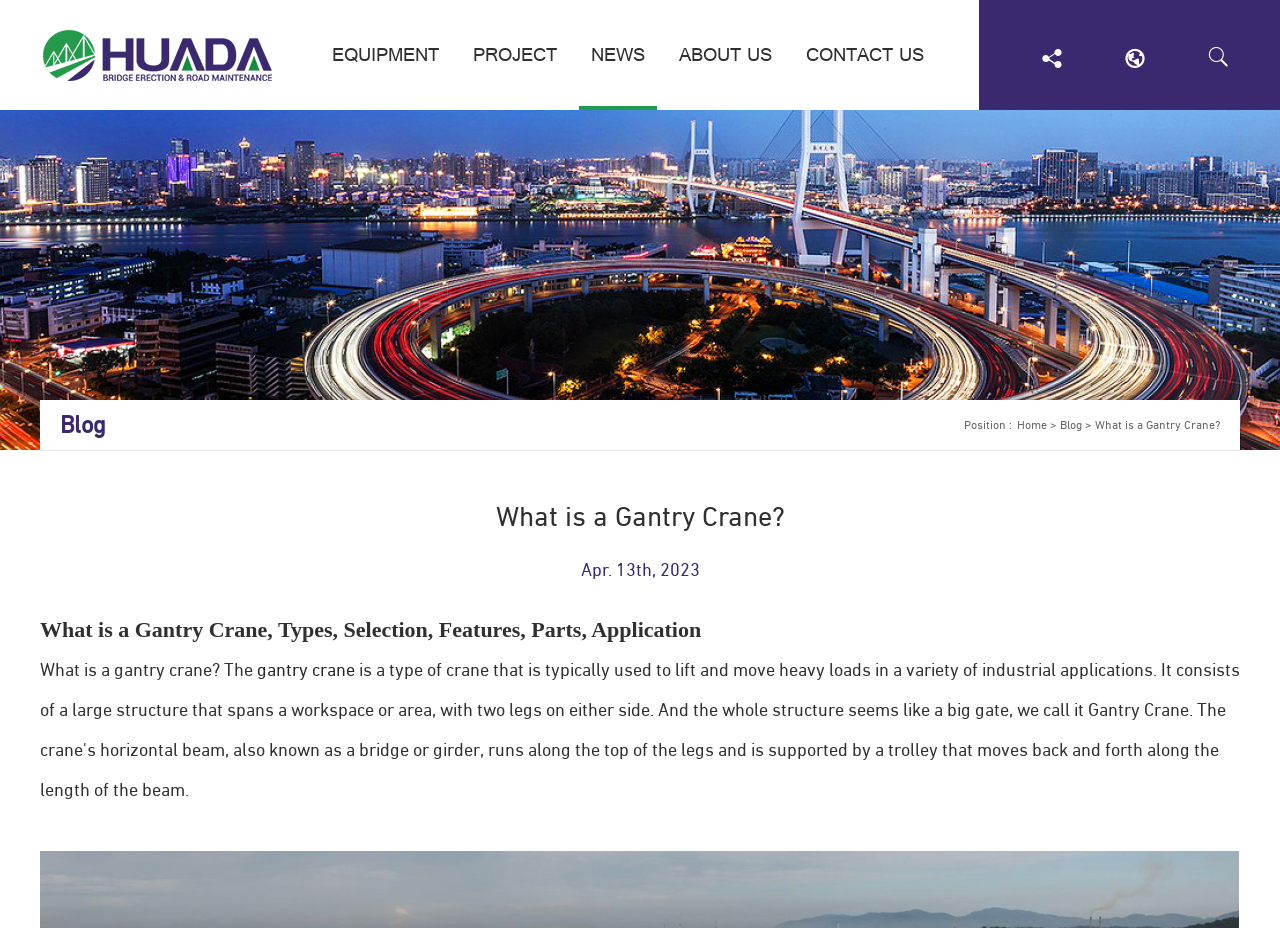Generate the text content of the main heading of the webpage.

What is a Gantry Crane, Types, Selection, Features, Parts, Application